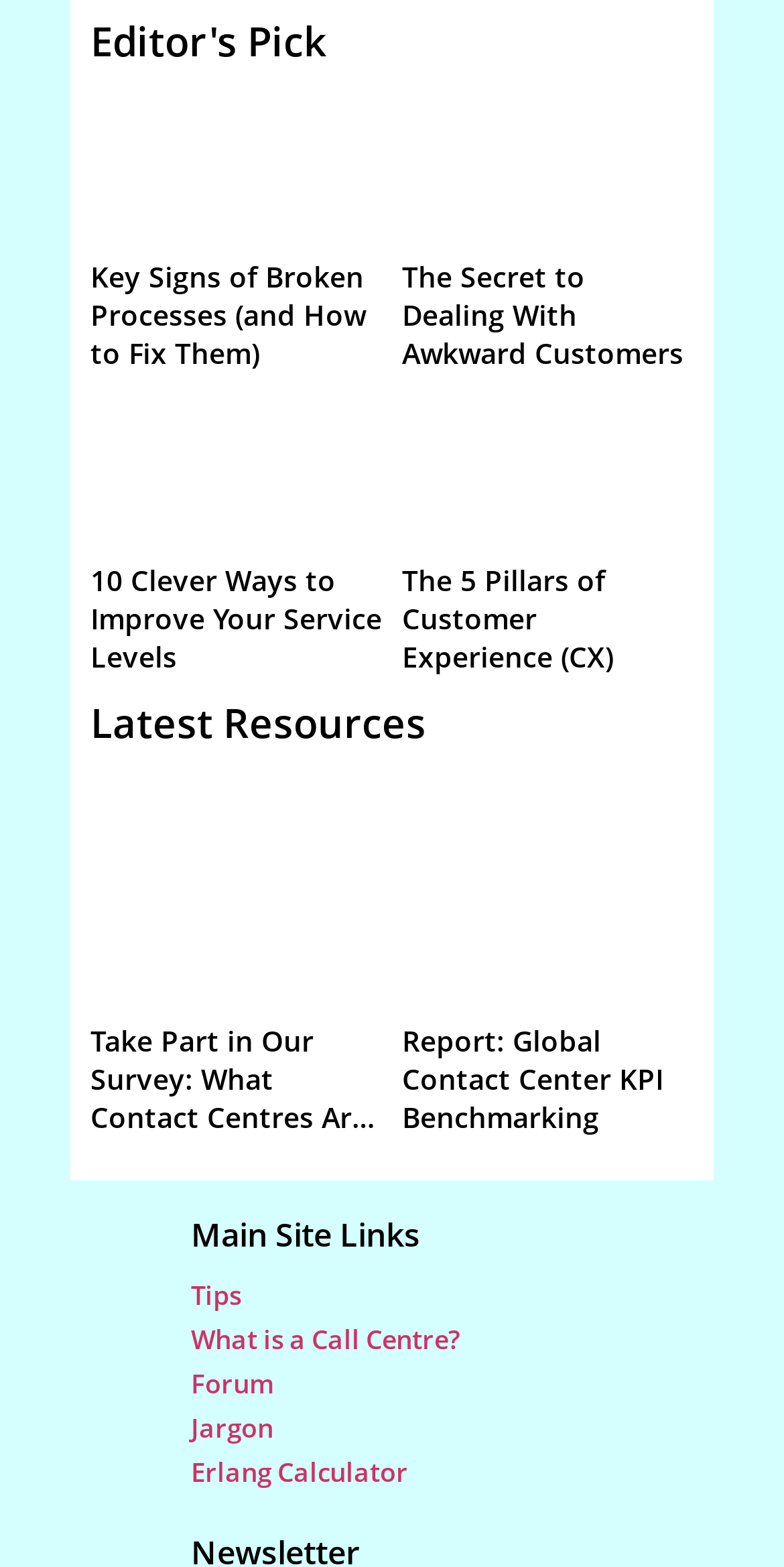Locate the bounding box coordinates of the element you need to click to accomplish the task described by this instruction: "View Editor's Pick".

[0.115, 0.009, 0.415, 0.044]